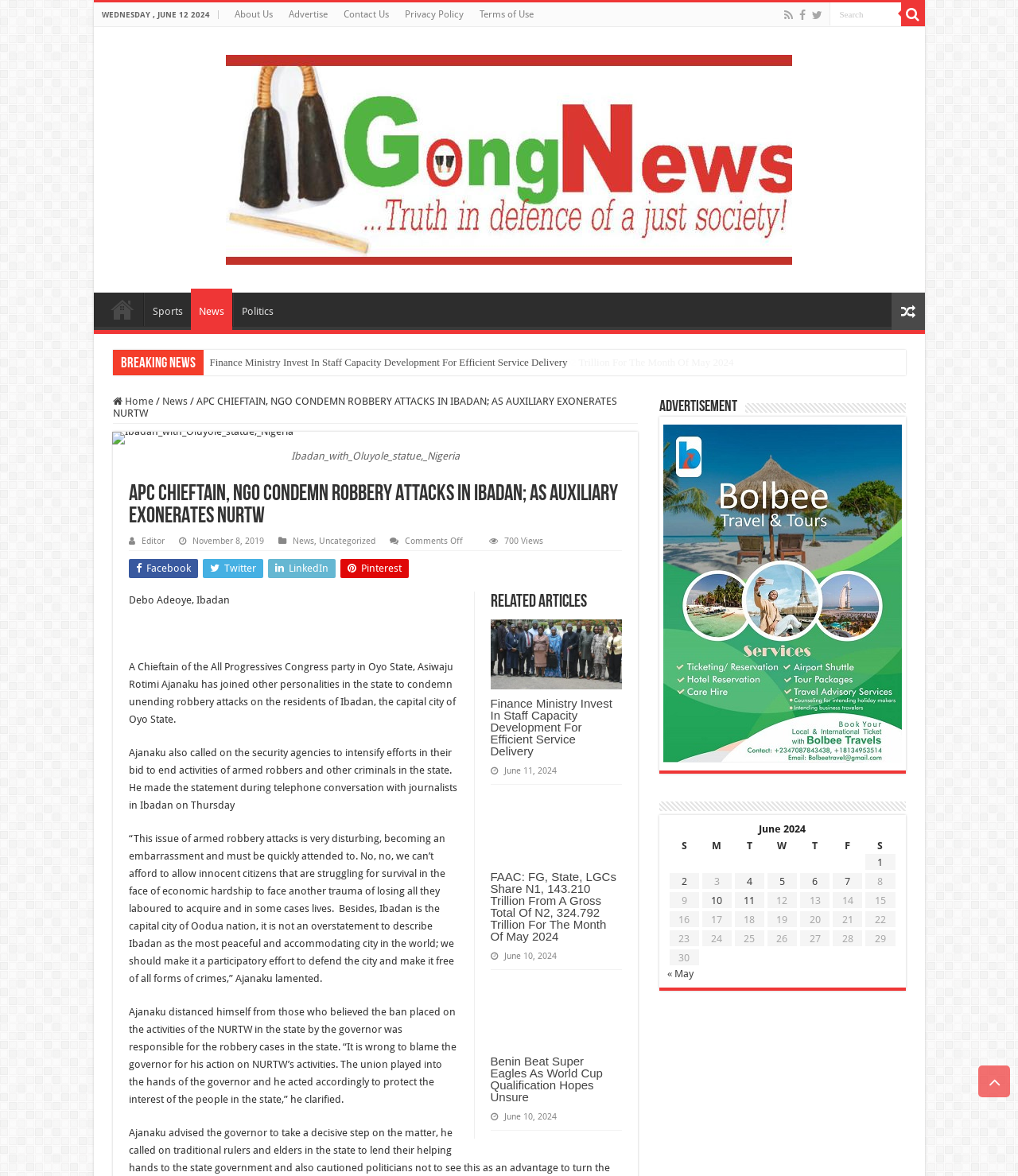Please respond to the question with a concise word or phrase:
What is the date of the news article?

June 12, 2024